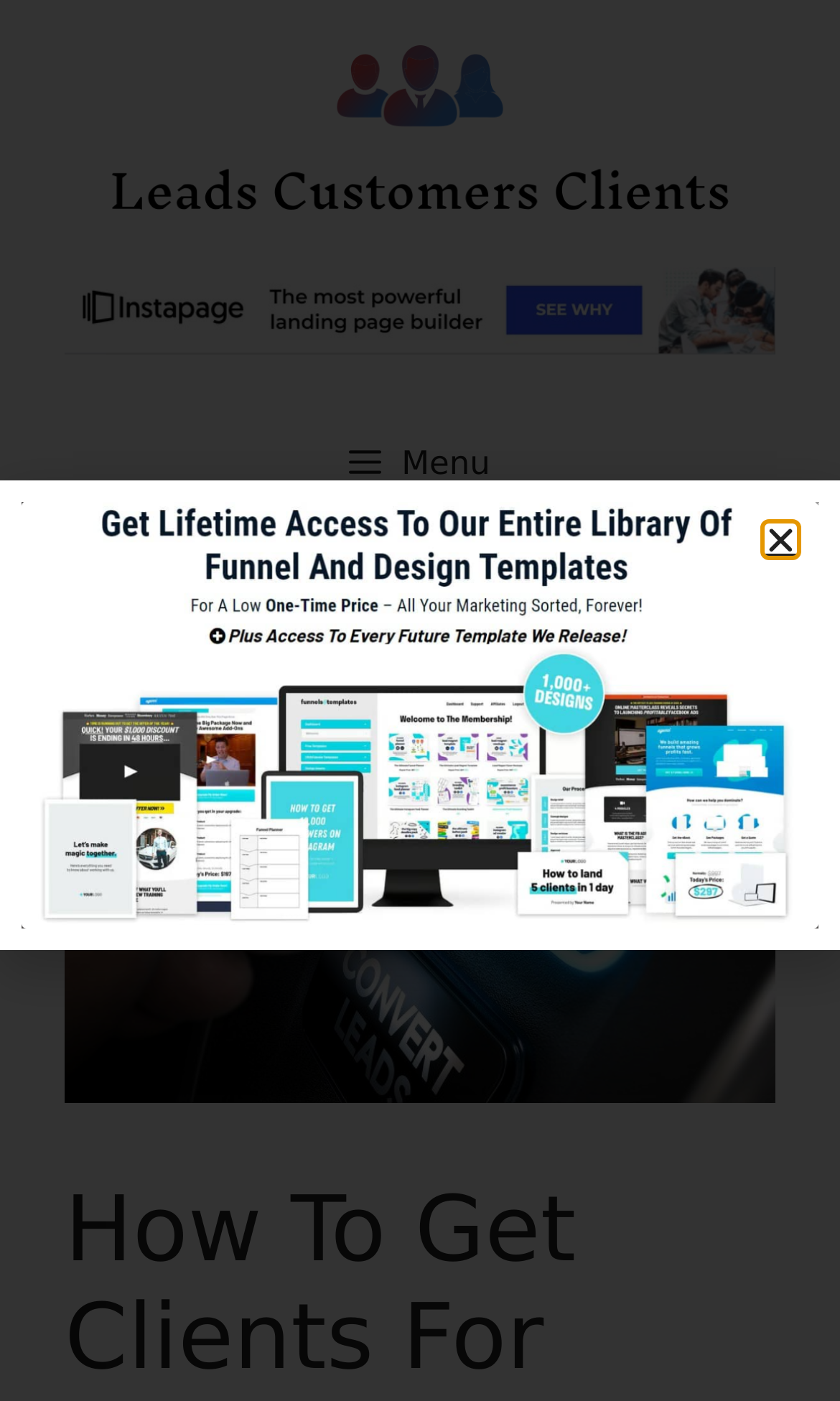Provide the bounding box coordinates of the HTML element this sentence describes: "Menu". The bounding box coordinates consist of four float numbers between 0 and 1, i.e., [left, top, right, bottom].

[0.051, 0.284, 0.949, 0.376]